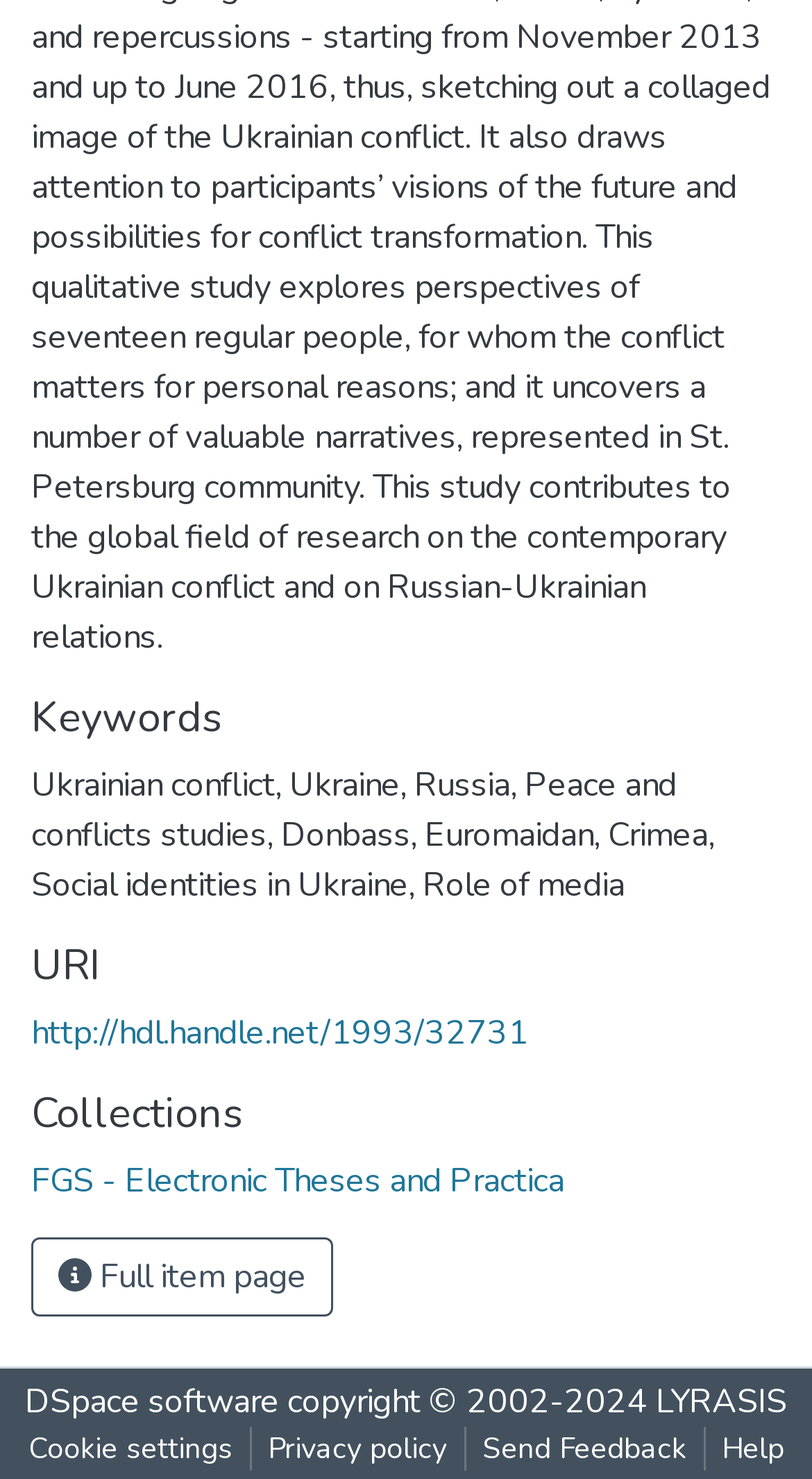Please find and report the bounding box coordinates of the element to click in order to perform the following action: "View full item page". The coordinates should be expressed as four float numbers between 0 and 1, in the format [left, top, right, bottom].

[0.038, 0.836, 0.41, 0.89]